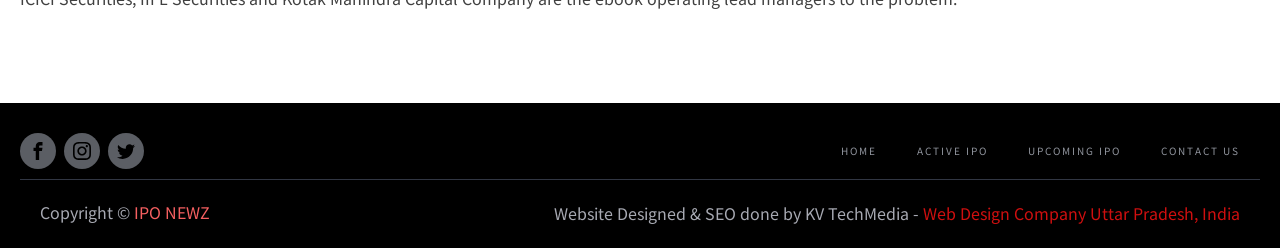Identify the bounding box coordinates of the area that should be clicked in order to complete the given instruction: "Visit IPO NEWZ". The bounding box coordinates should be four float numbers between 0 and 1, i.e., [left, top, right, bottom].

[0.105, 0.805, 0.164, 0.902]